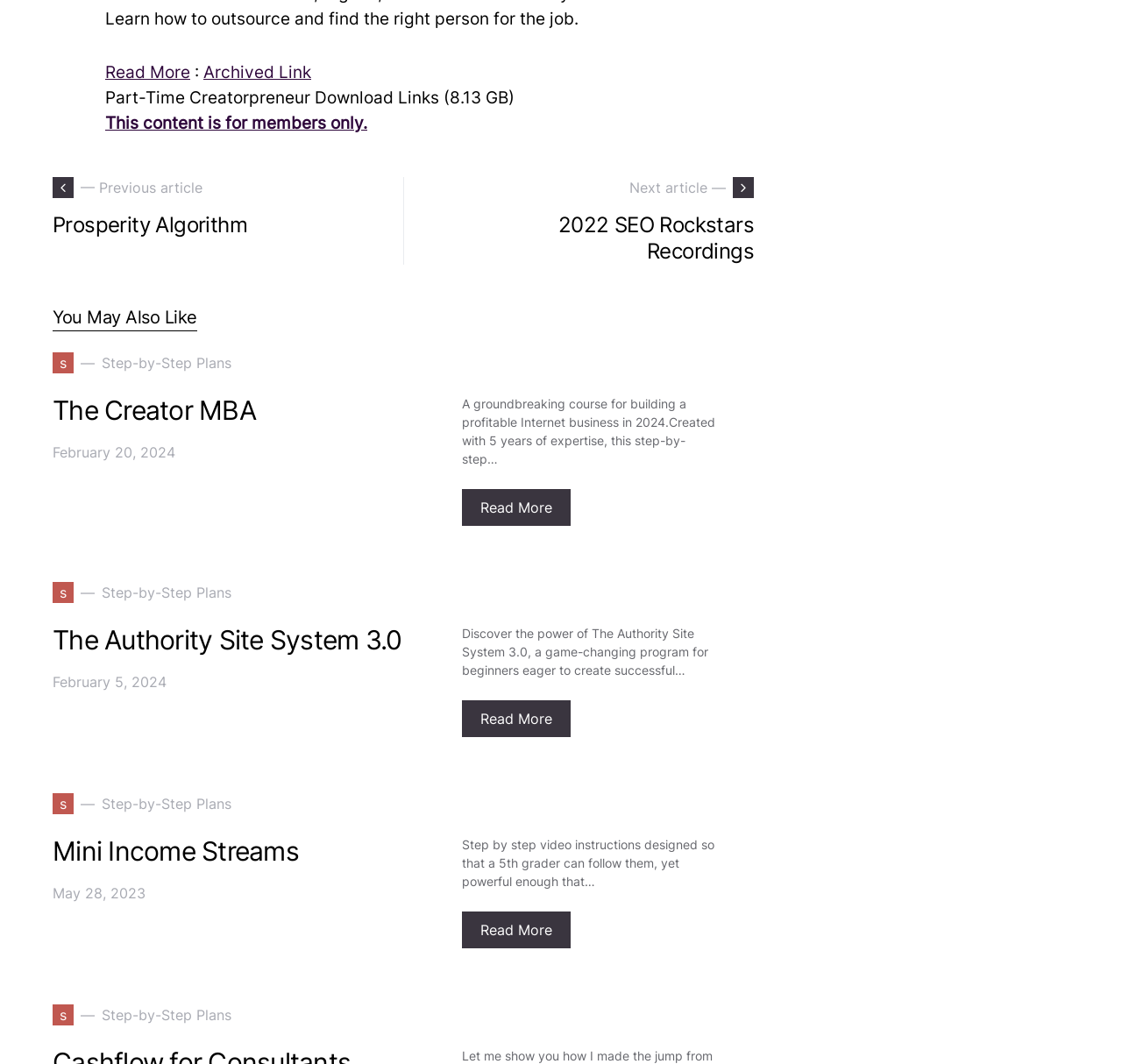Provide the bounding box coordinates for the UI element described in this sentence: "The Creator MBA". The coordinates should be four float values between 0 and 1, i.e., [left, top, right, bottom].

[0.047, 0.371, 0.228, 0.401]